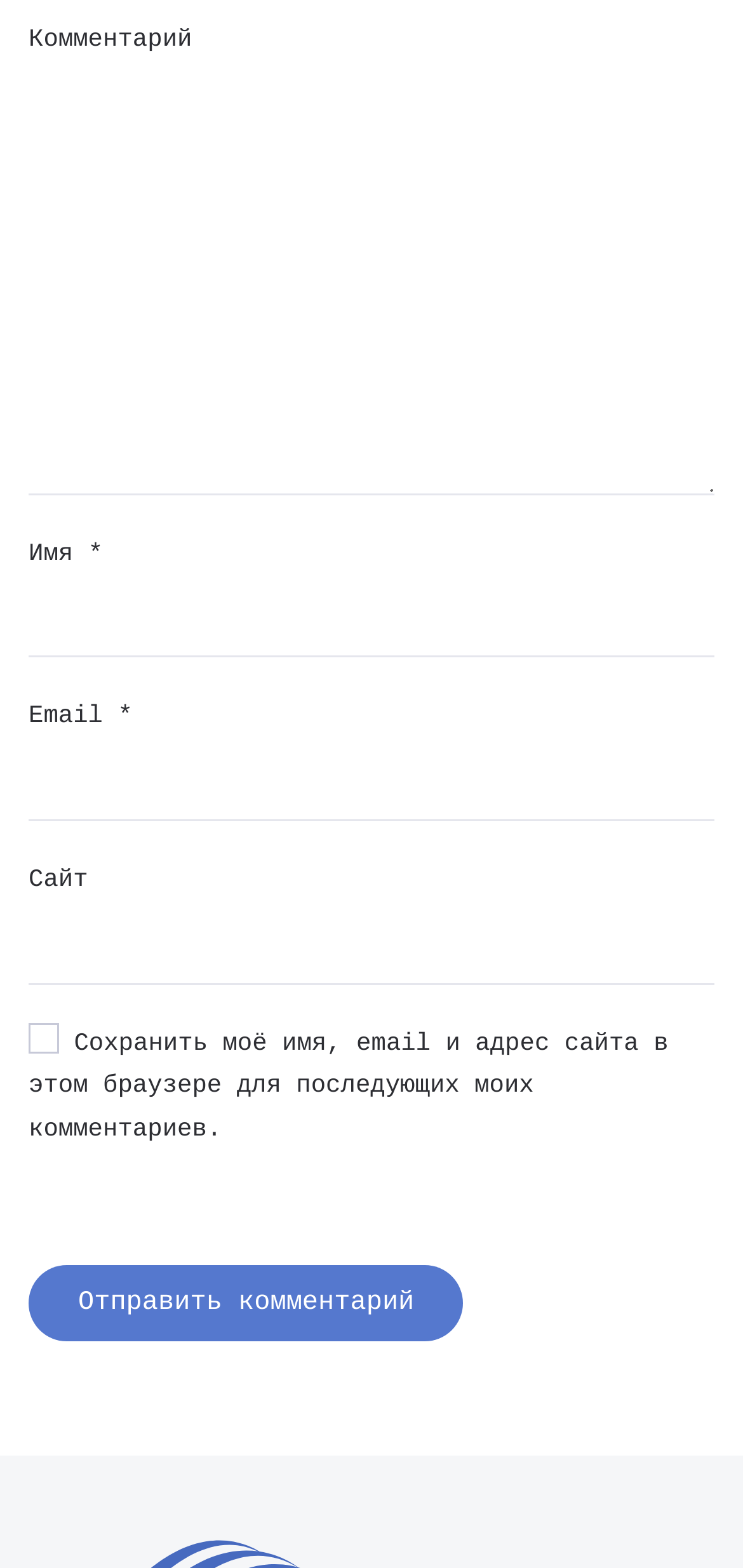How many textboxes are there?
We need a detailed and meticulous answer to the question.

There are 4 textboxes in total, which are 'Комментарий', 'Имя', 'Email', and 'Сайт'.